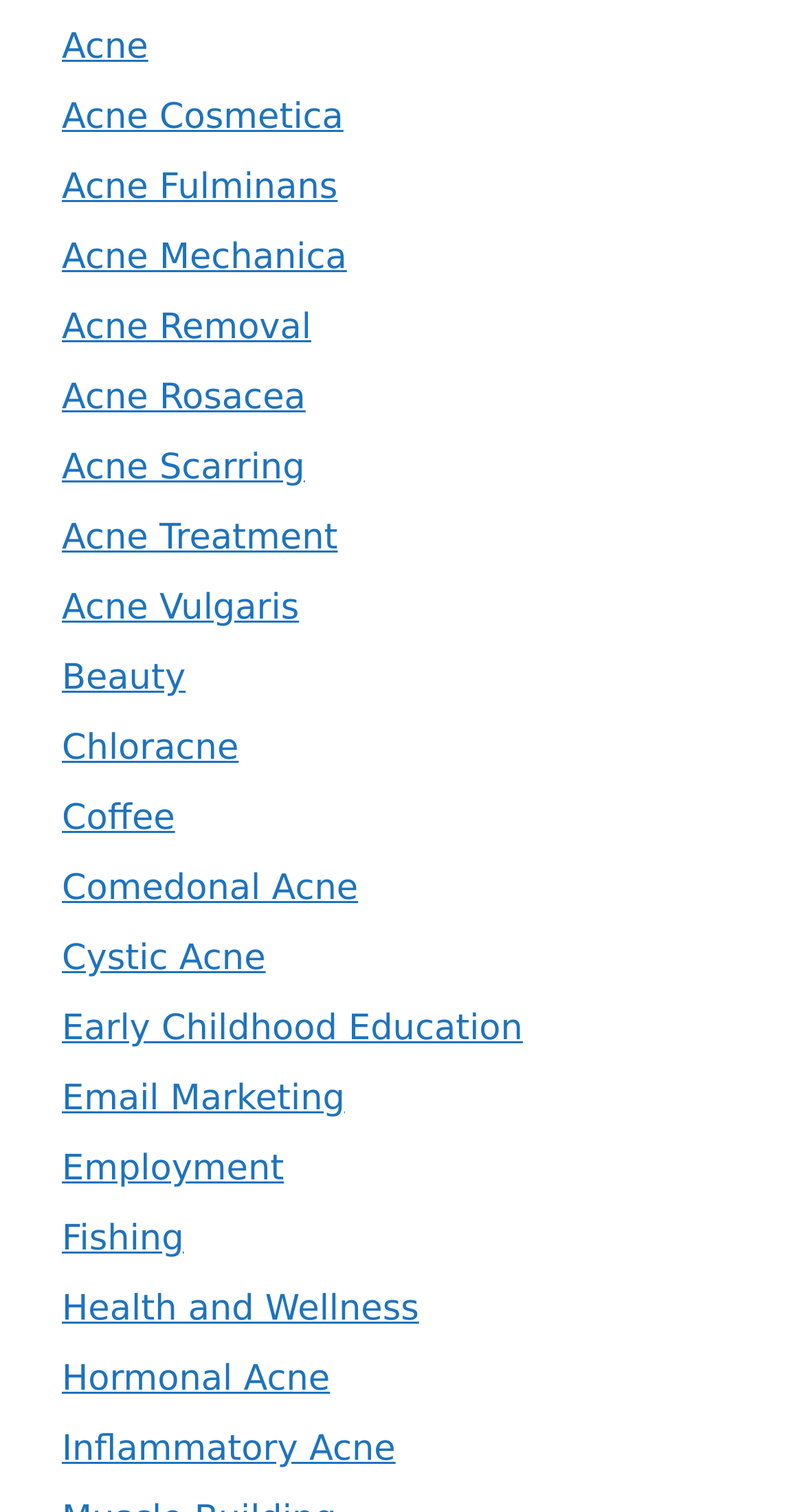Determine the bounding box coordinates of the clickable element to complete this instruction: "Click on Acne". Provide the coordinates in the format of four float numbers between 0 and 1, [left, top, right, bottom].

[0.077, 0.018, 0.184, 0.045]